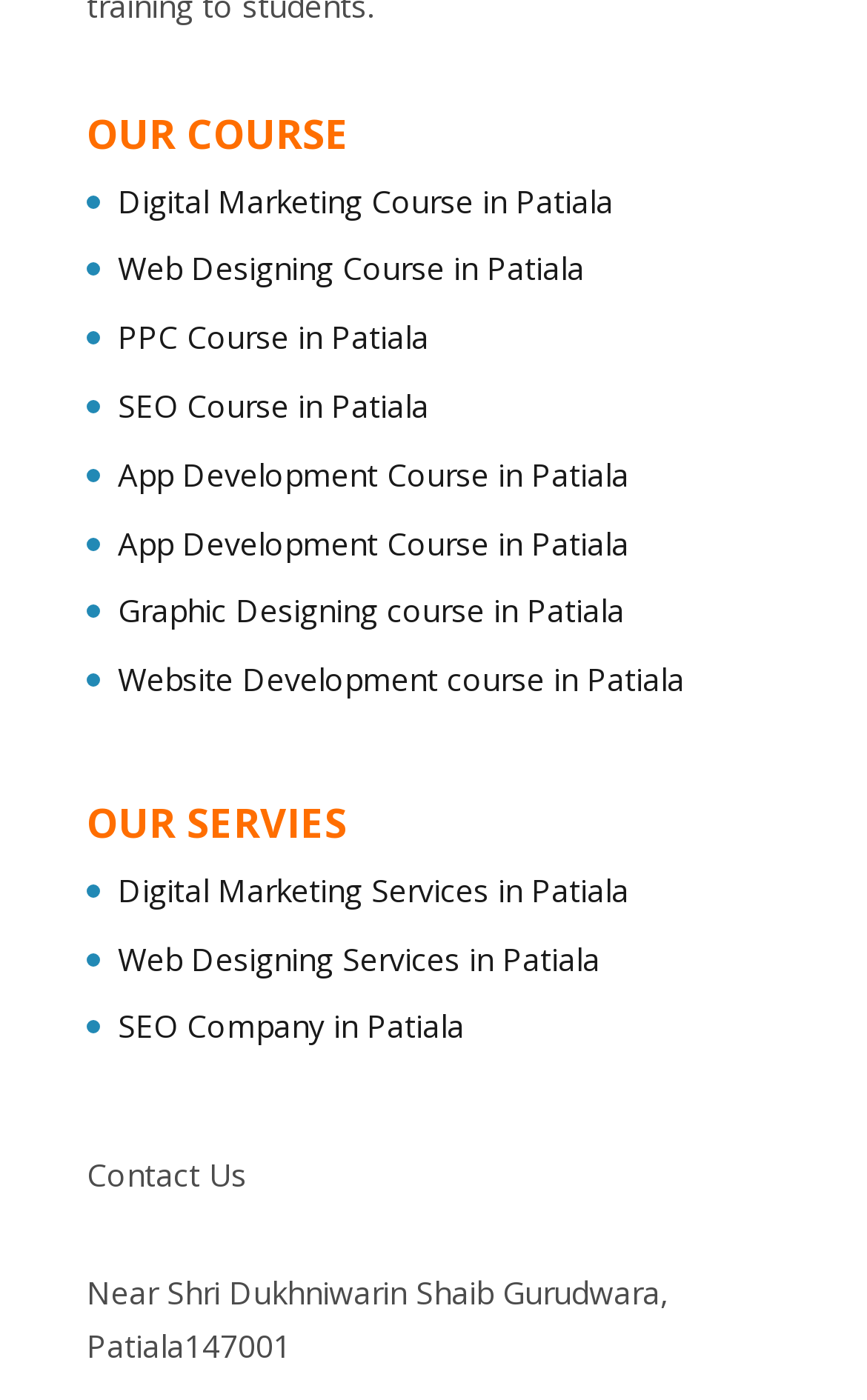Using floating point numbers between 0 and 1, provide the bounding box coordinates in the format (top-left x, top-left y, bottom-right x, bottom-right y). Locate the UI element described here: SEO Company in Patiala

[0.136, 0.718, 0.536, 0.748]